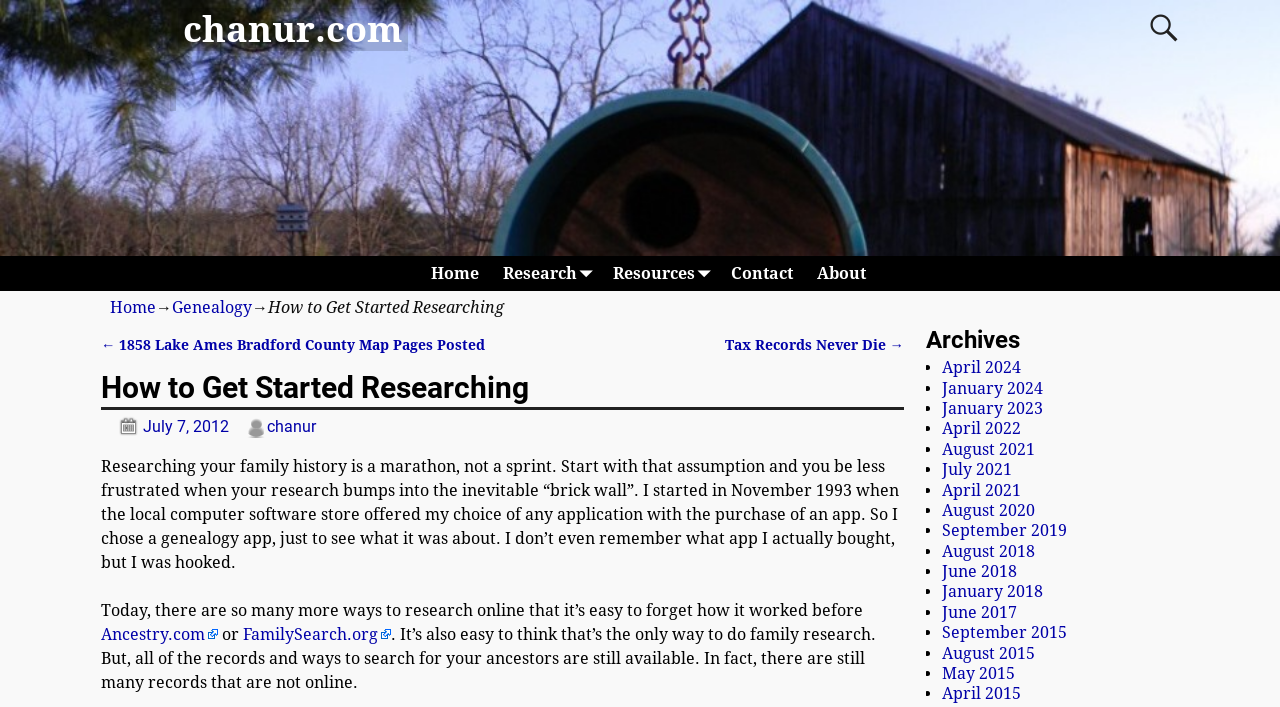What is the earliest year mentioned in the archives?
Look at the image and construct a detailed response to the question.

The earliest year mentioned in the archives can be found by examining the links under the 'Archives' heading. The link 'July 2012' suggests that 2012 is the earliest year mentioned in the archives.